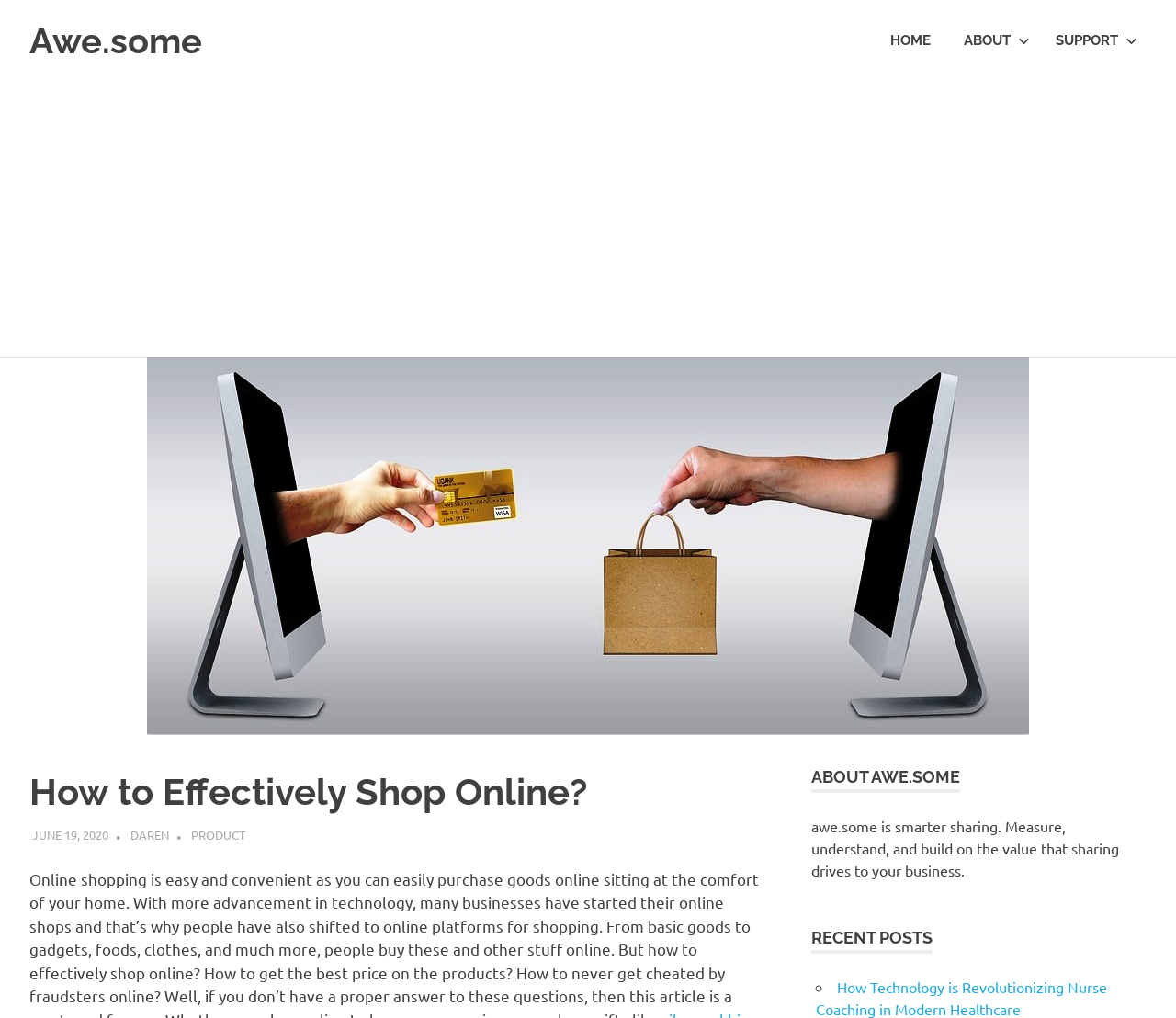Identify the bounding box coordinates for the UI element described as follows: Daren. Use the format (top-left x, top-left y, bottom-right x, bottom-right y) and ensure all values are floating point numbers between 0 and 1.

[0.111, 0.812, 0.143, 0.827]